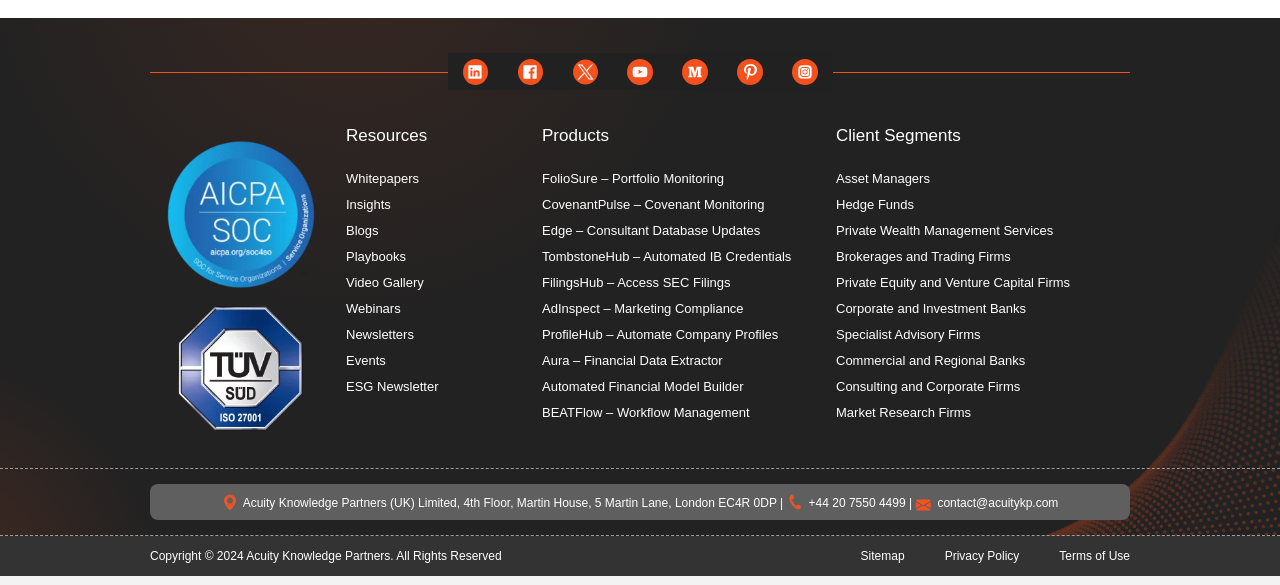Could you provide the bounding box coordinates for the portion of the screen to click to complete this instruction: "View Whitepapers"?

[0.27, 0.292, 0.412, 0.32]